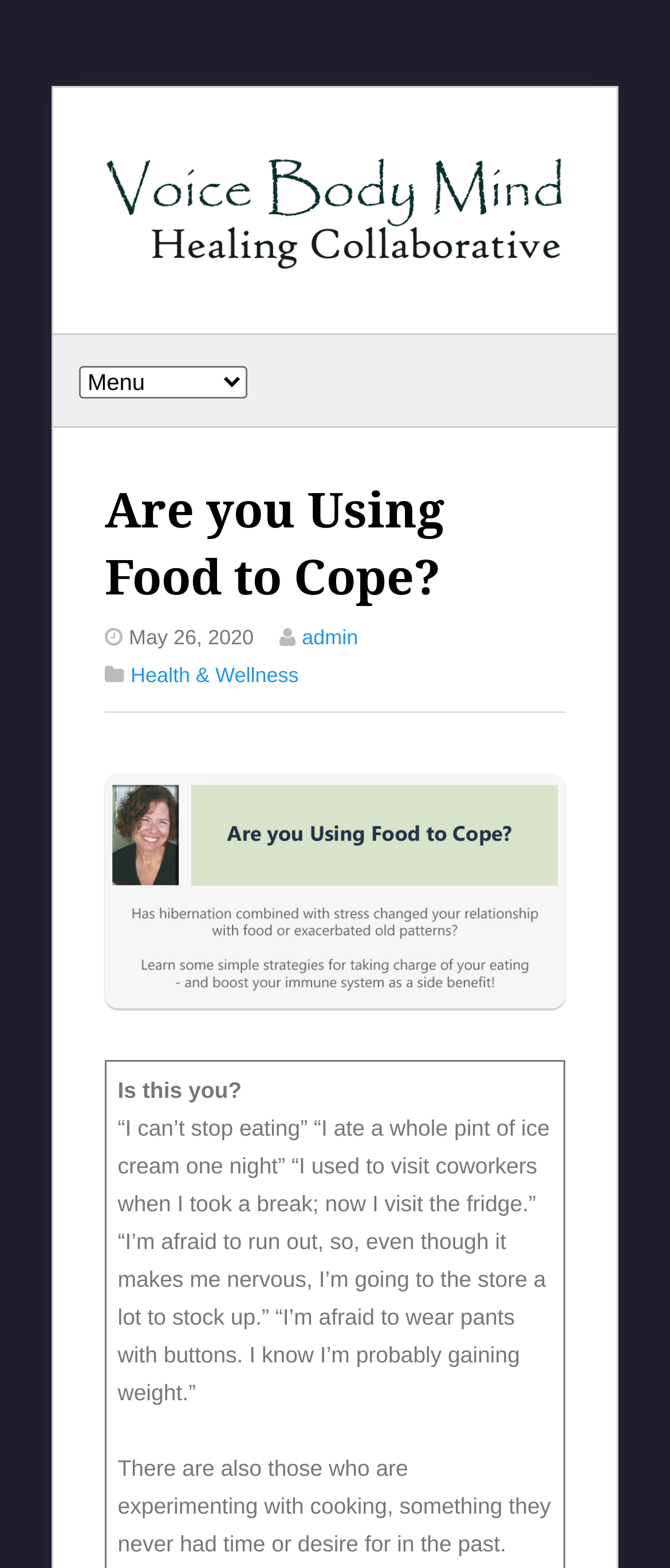What is the date of the article?
With the help of the image, please provide a detailed response to the question.

I found the date of the article by looking at the StaticText element with the text 'May 26, 2020' which is located at the coordinates [0.192, 0.398, 0.379, 0.414].